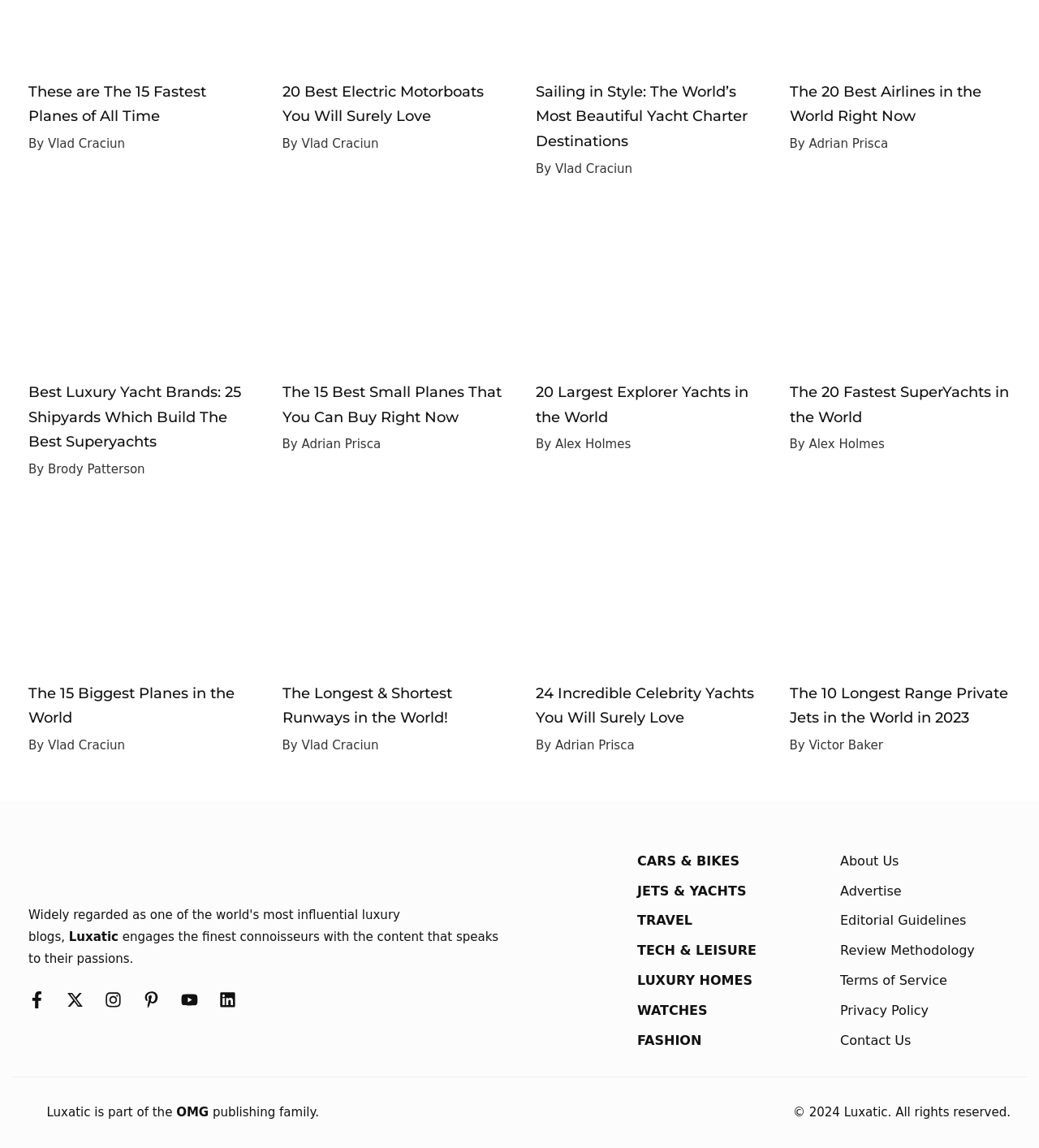Who is the author of the article about the 15 fastest planes?
Look at the screenshot and respond with a single word or phrase.

Vlad Craciun